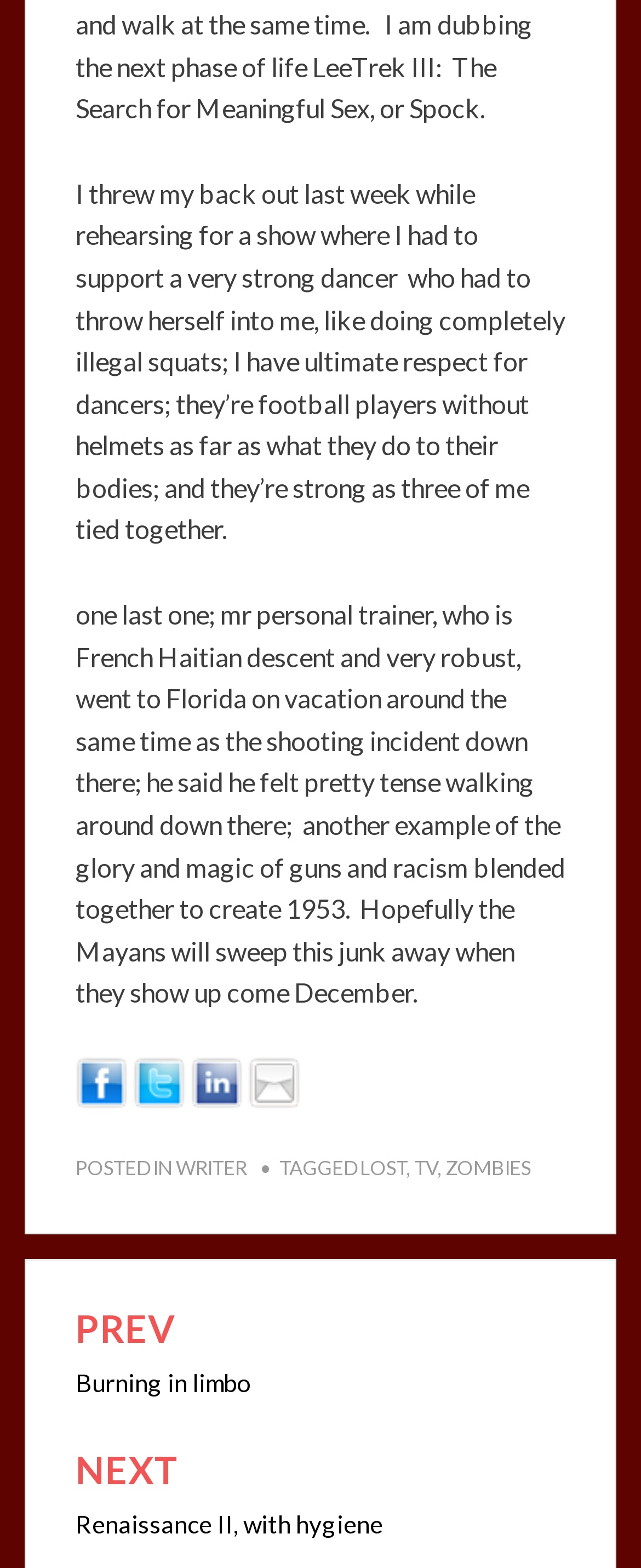Locate the bounding box coordinates of the element that should be clicked to fulfill the instruction: "View the Linkedin profile".

[0.297, 0.678, 0.379, 0.698]